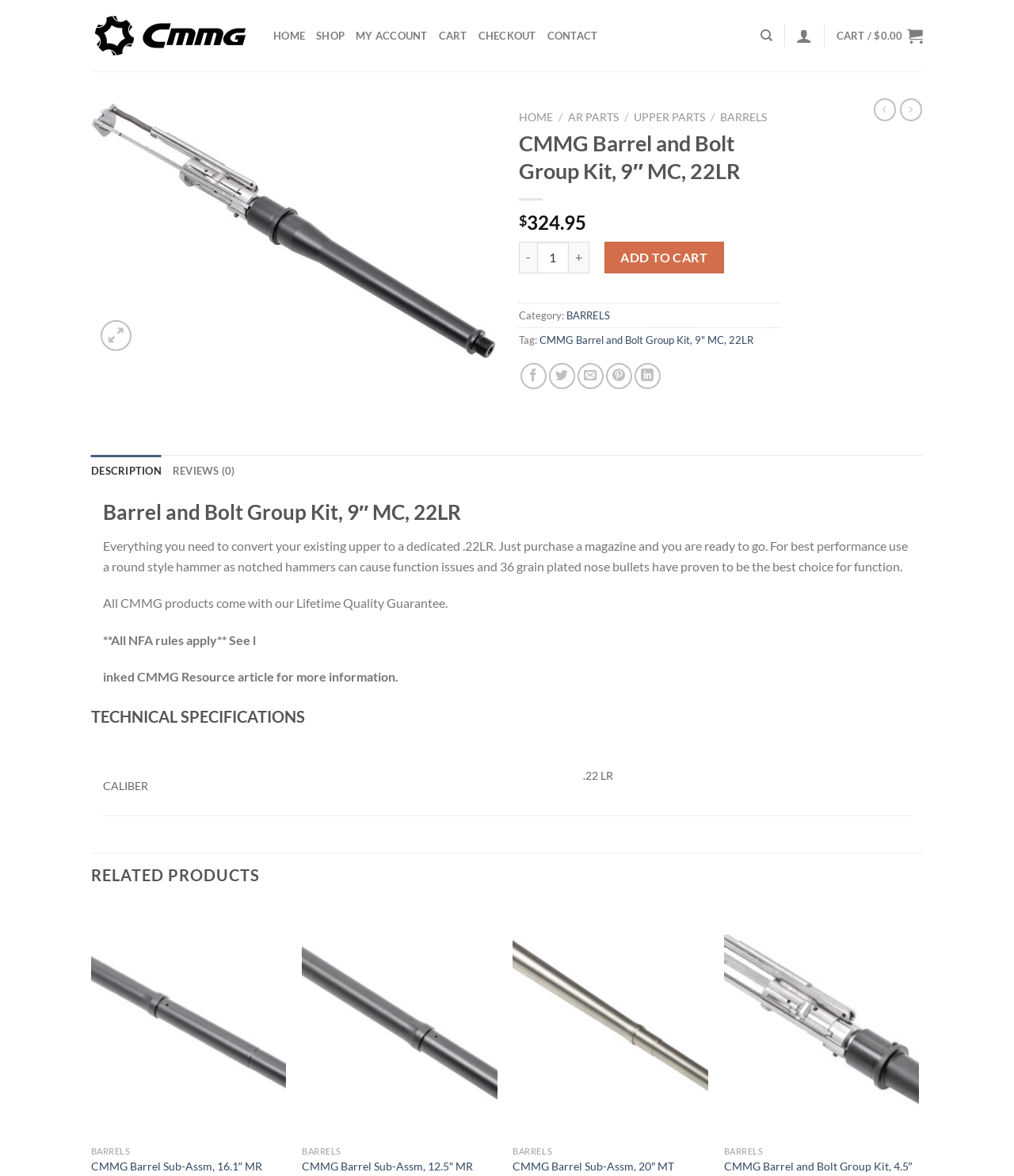What is the function of the '+' button on the product page?
Look at the image and construct a detailed response to the question.

The '+' button on the product page is used to increase the quantity of the CMMG Barrel and Bolt Group Kit that the user wants to add to their cart. It is located next to the quantity input field and the '-' button, which is used to decrease the quantity.